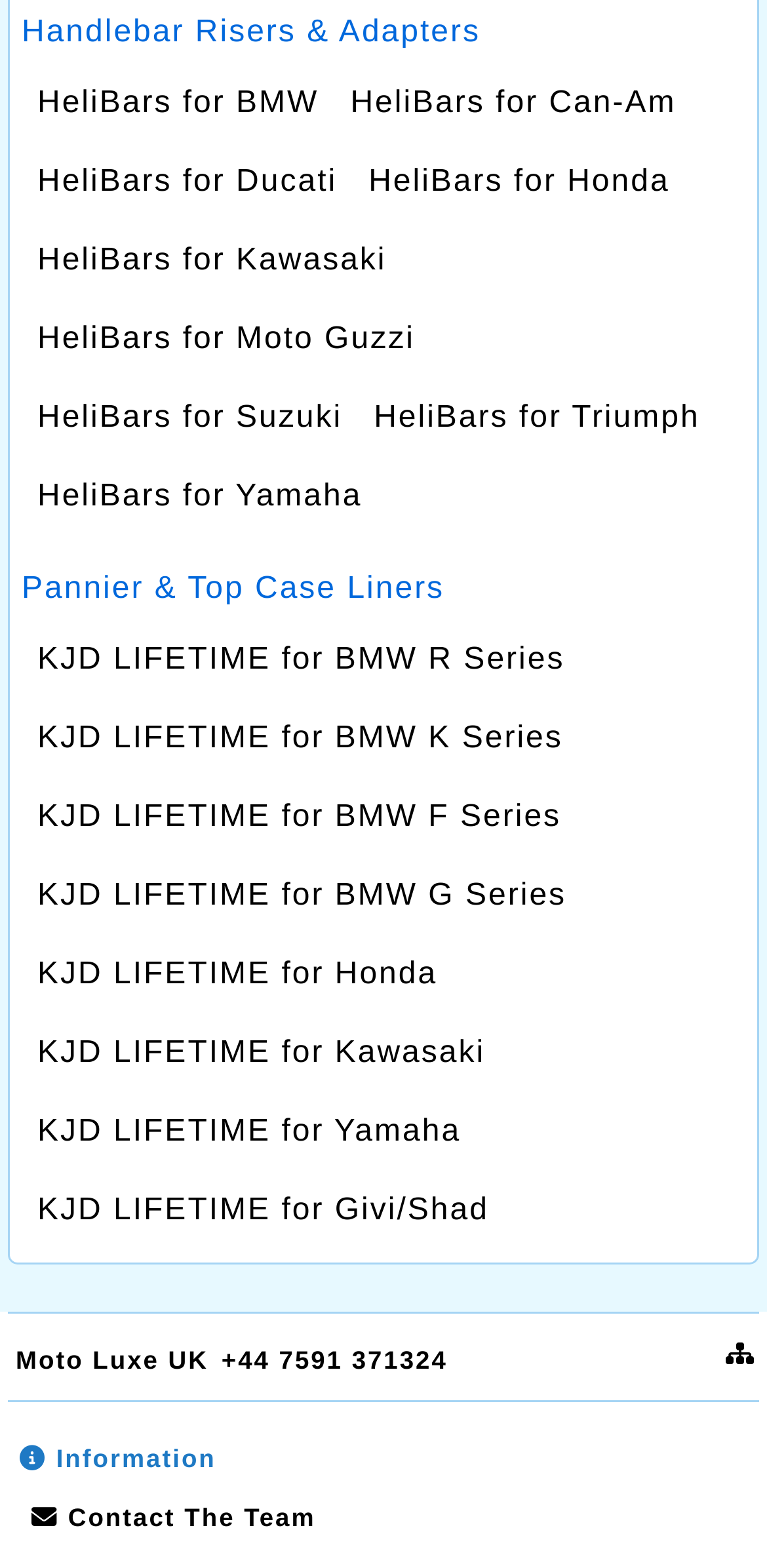Locate the bounding box coordinates of the element's region that should be clicked to carry out the following instruction: "Submit the form". The coordinates need to be four float numbers between 0 and 1, i.e., [left, top, right, bottom].

None